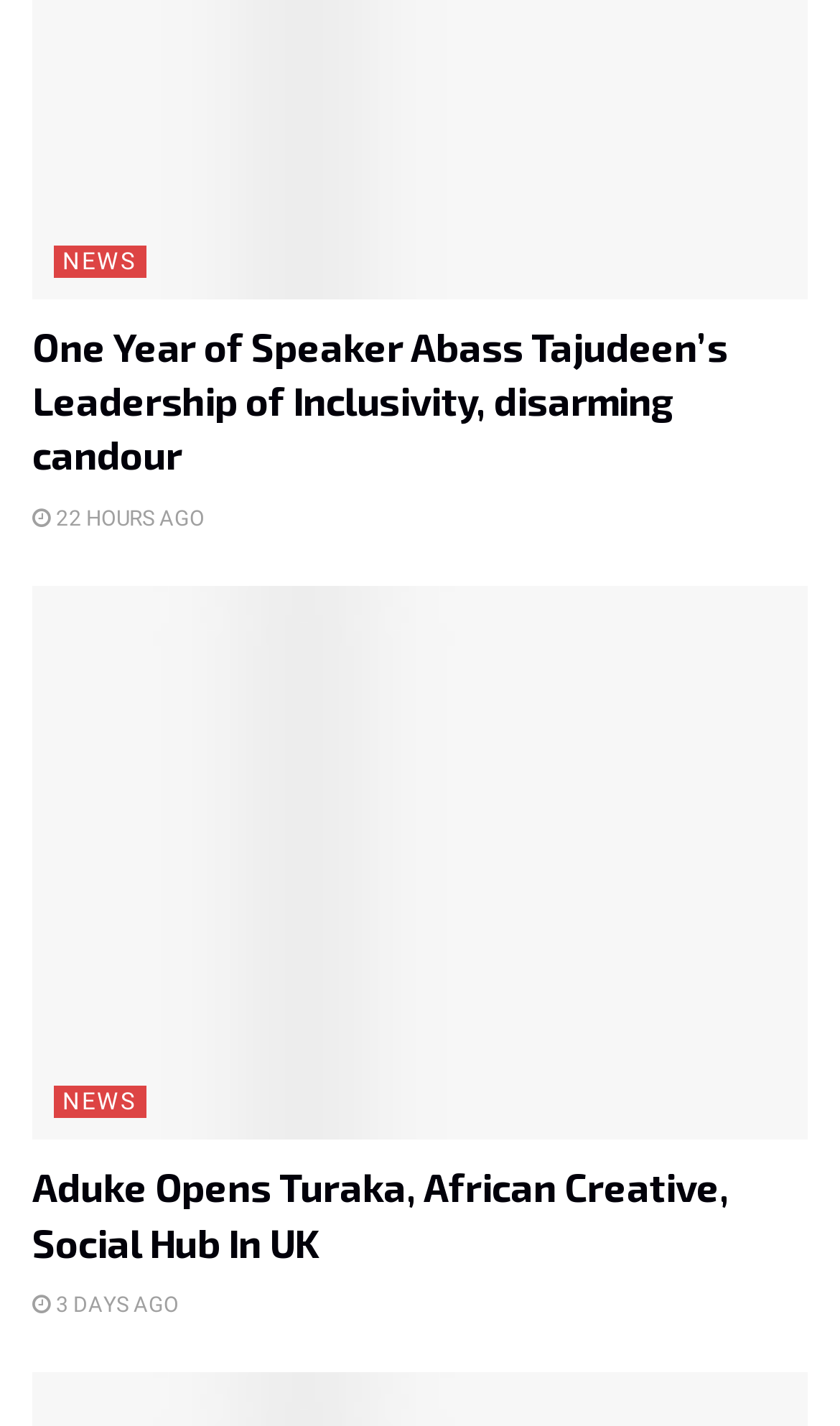Answer the following inquiry with a single word or phrase:
How many articles are on the webpage?

2